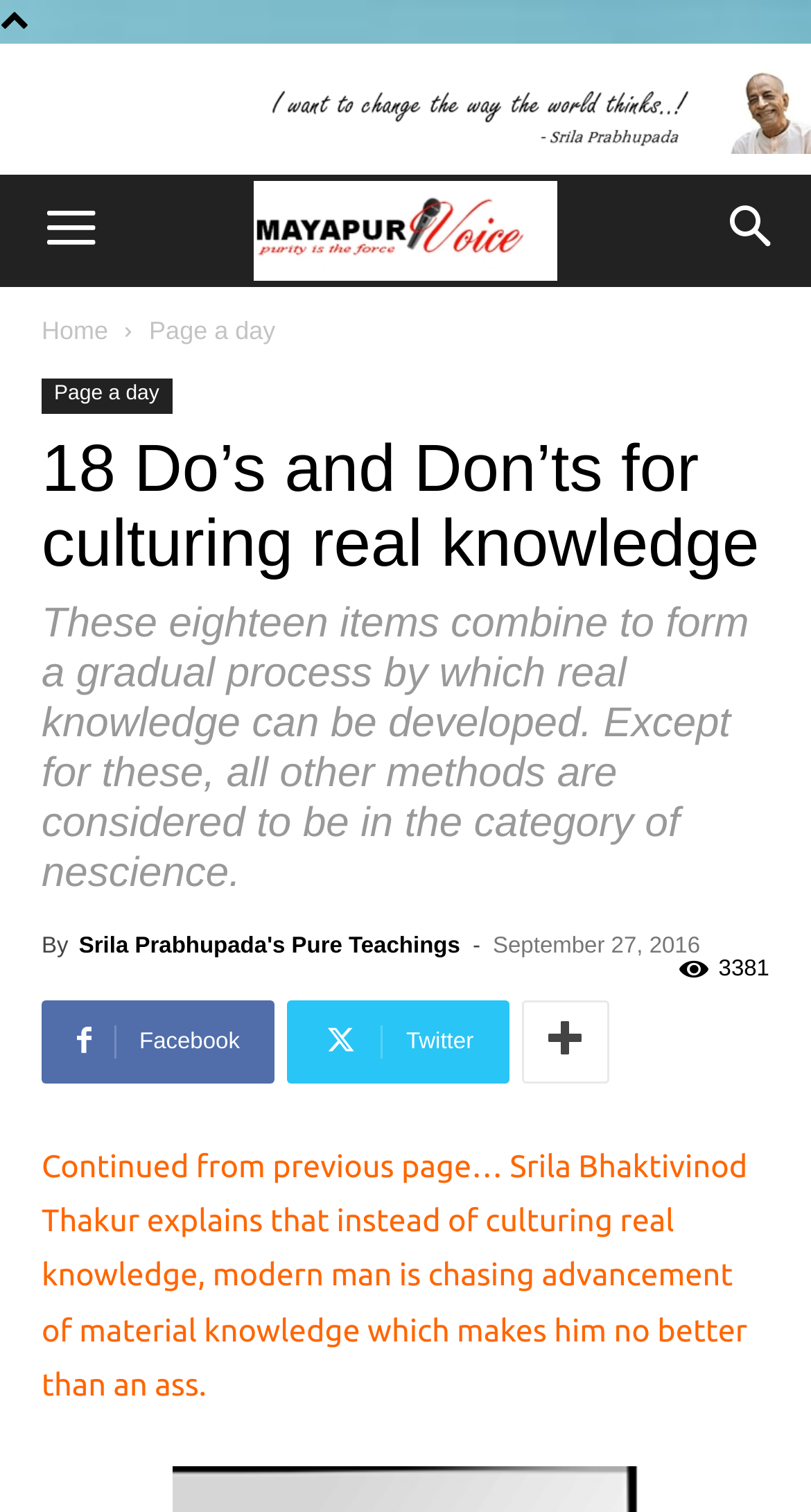Find the bounding box coordinates for the area that should be clicked to accomplish the instruction: "Go to 'Home' page".

[0.051, 0.209, 0.133, 0.229]